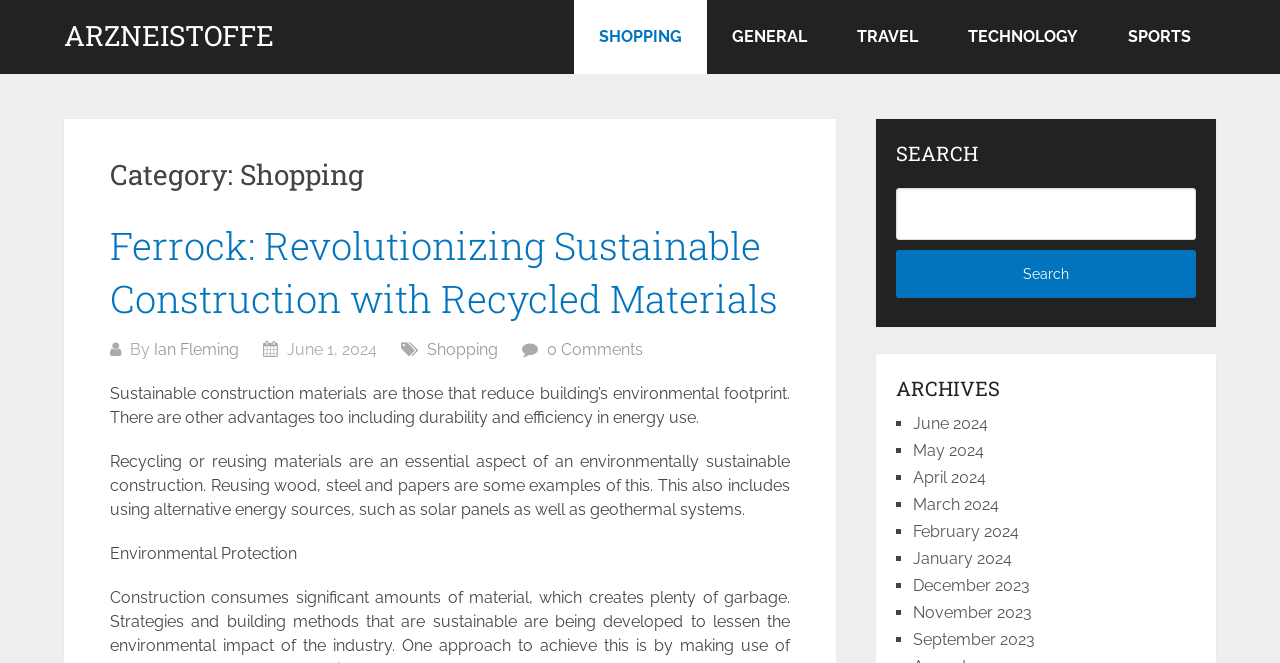Determine the bounding box coordinates of the target area to click to execute the following instruction: "Click on Ferrock article."

[0.086, 0.332, 0.608, 0.488]